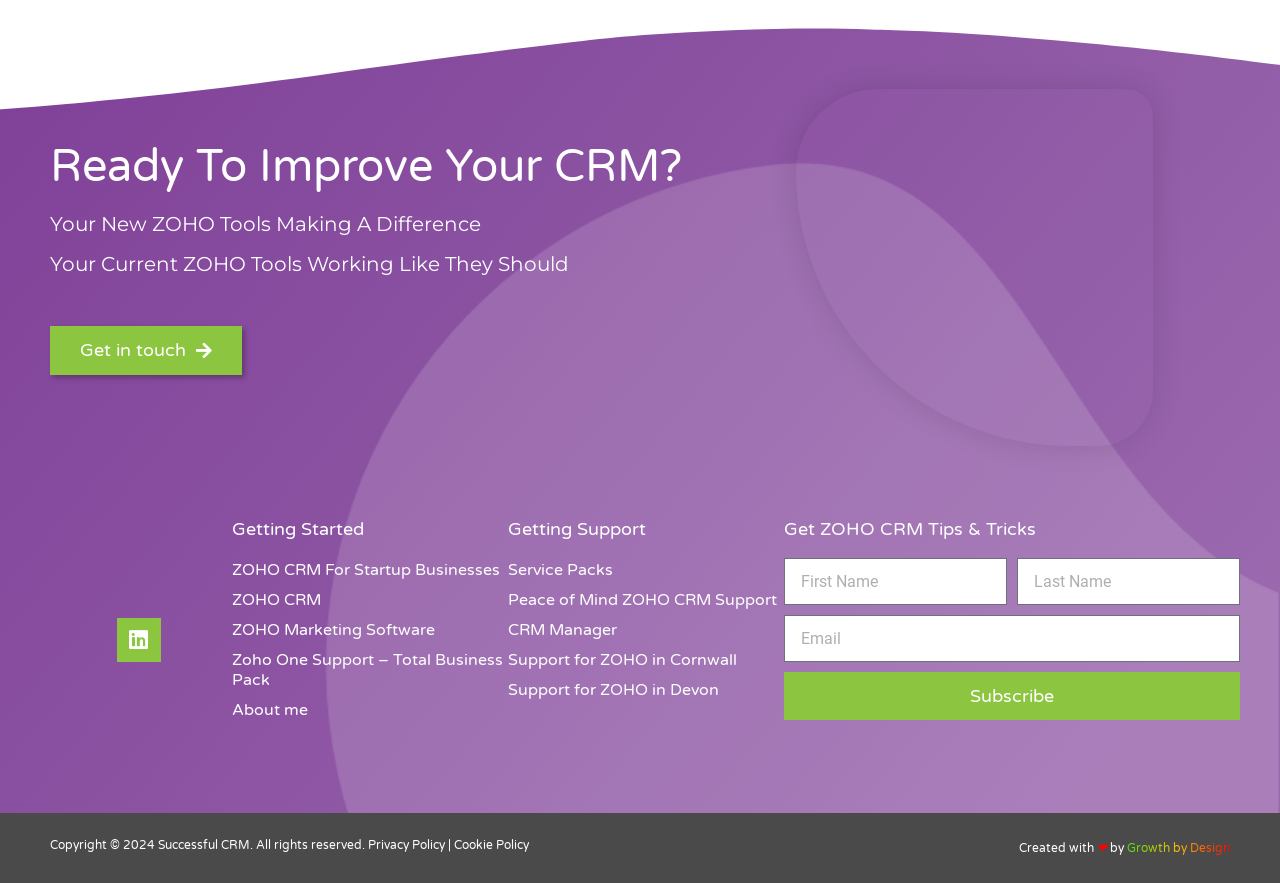Provide the bounding box coordinates of the area you need to click to execute the following instruction: "Click on 'Get in touch'".

[0.039, 0.369, 0.189, 0.425]